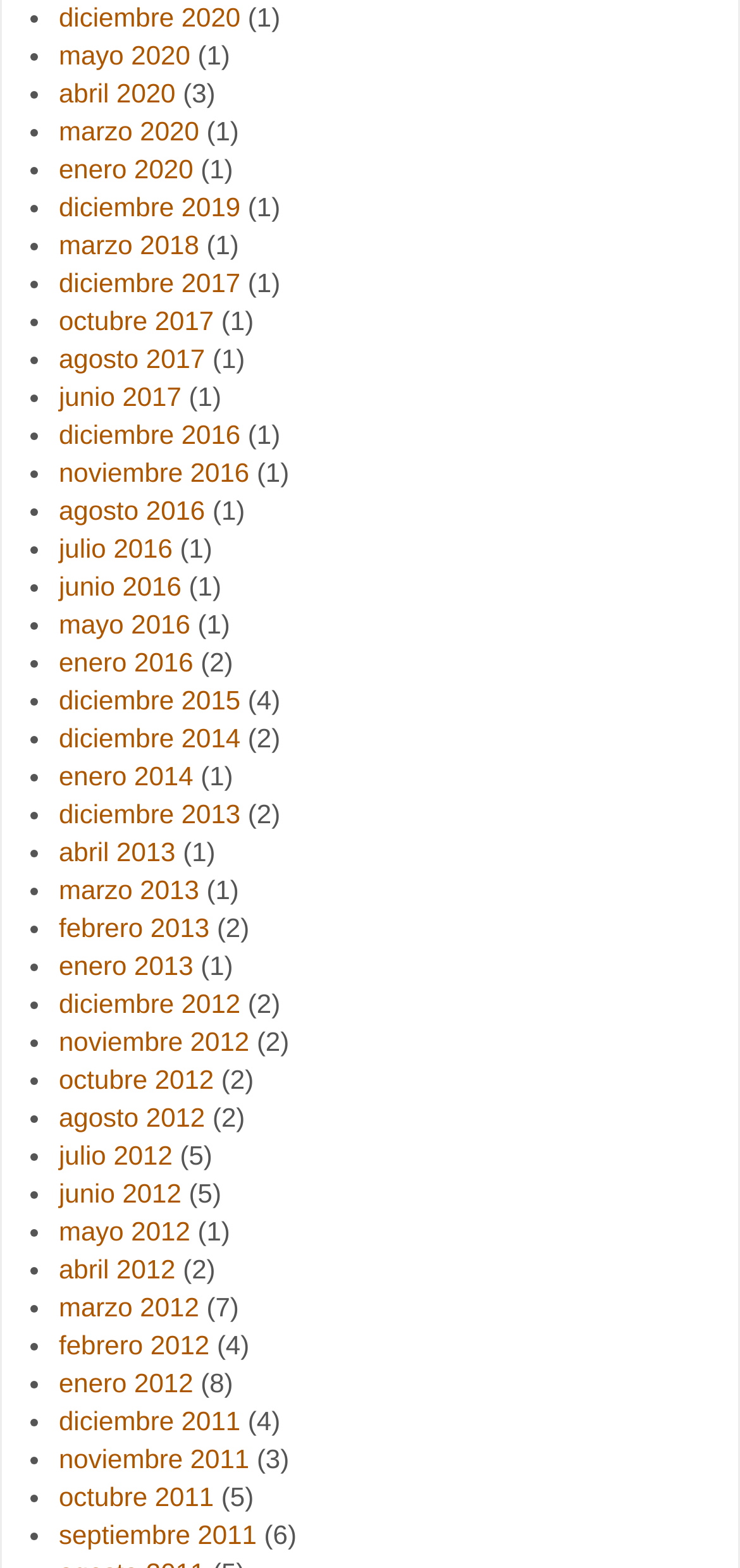Could you locate the bounding box coordinates for the section that should be clicked to accomplish this task: "click on diciembre 2020".

[0.079, 0.001, 0.325, 0.02]